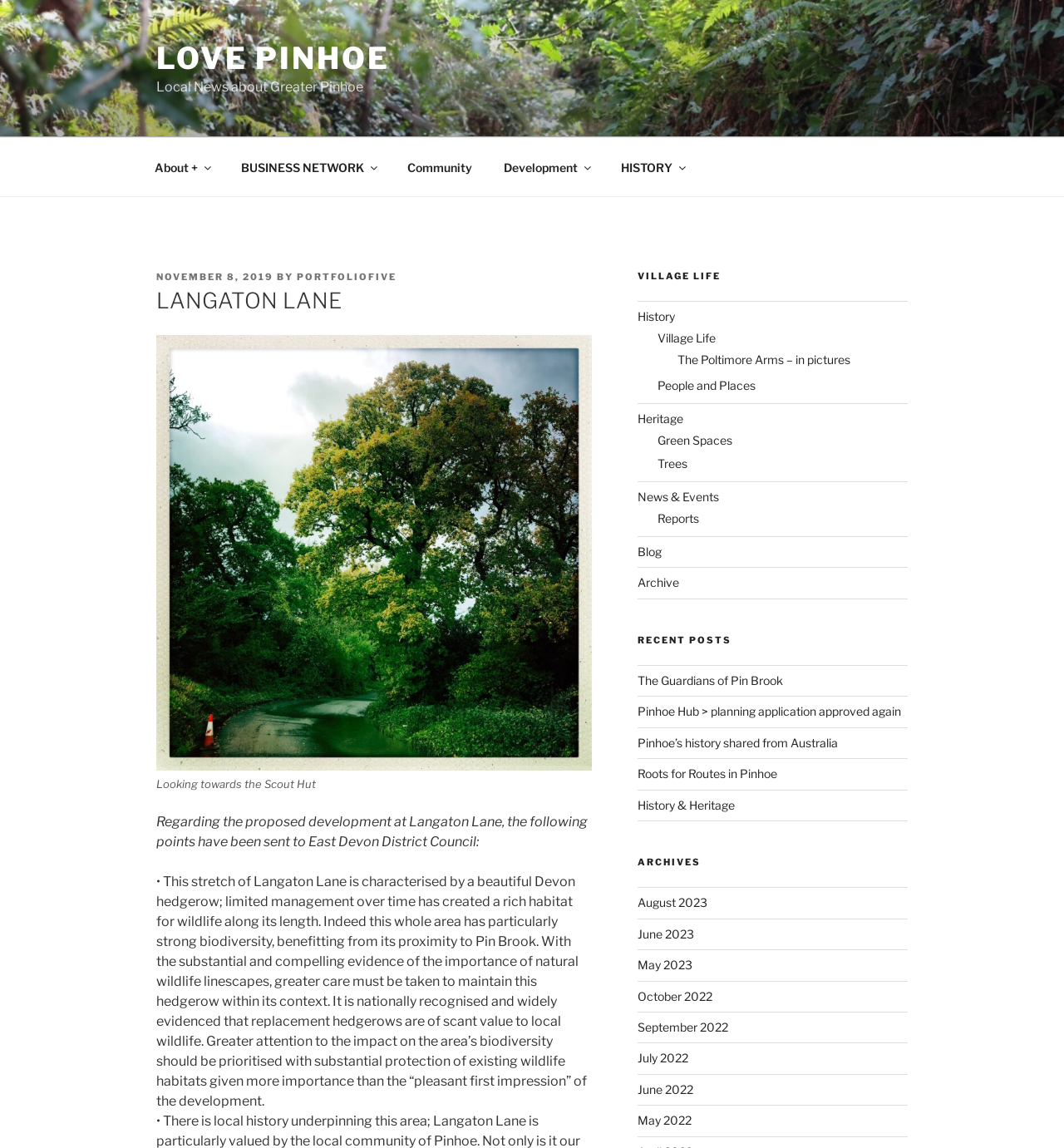Using the description: "Community", determine the UI element's bounding box coordinates. Ensure the coordinates are in the format of four float numbers between 0 and 1, i.e., [left, top, right, bottom].

[0.369, 0.128, 0.457, 0.163]